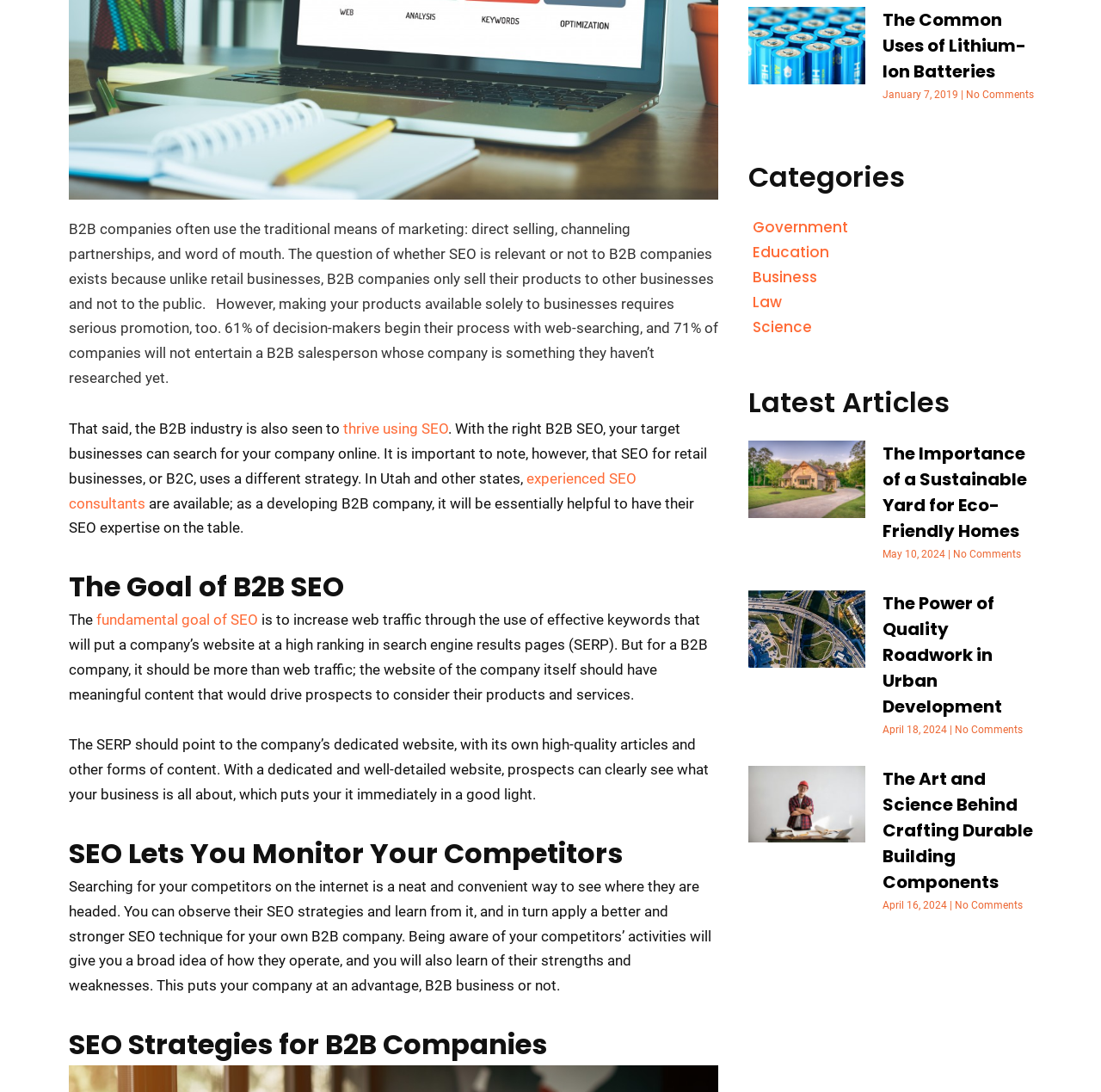Calculate the bounding box coordinates of the UI element given the description: "fundamental goal of SEO".

[0.088, 0.56, 0.234, 0.575]